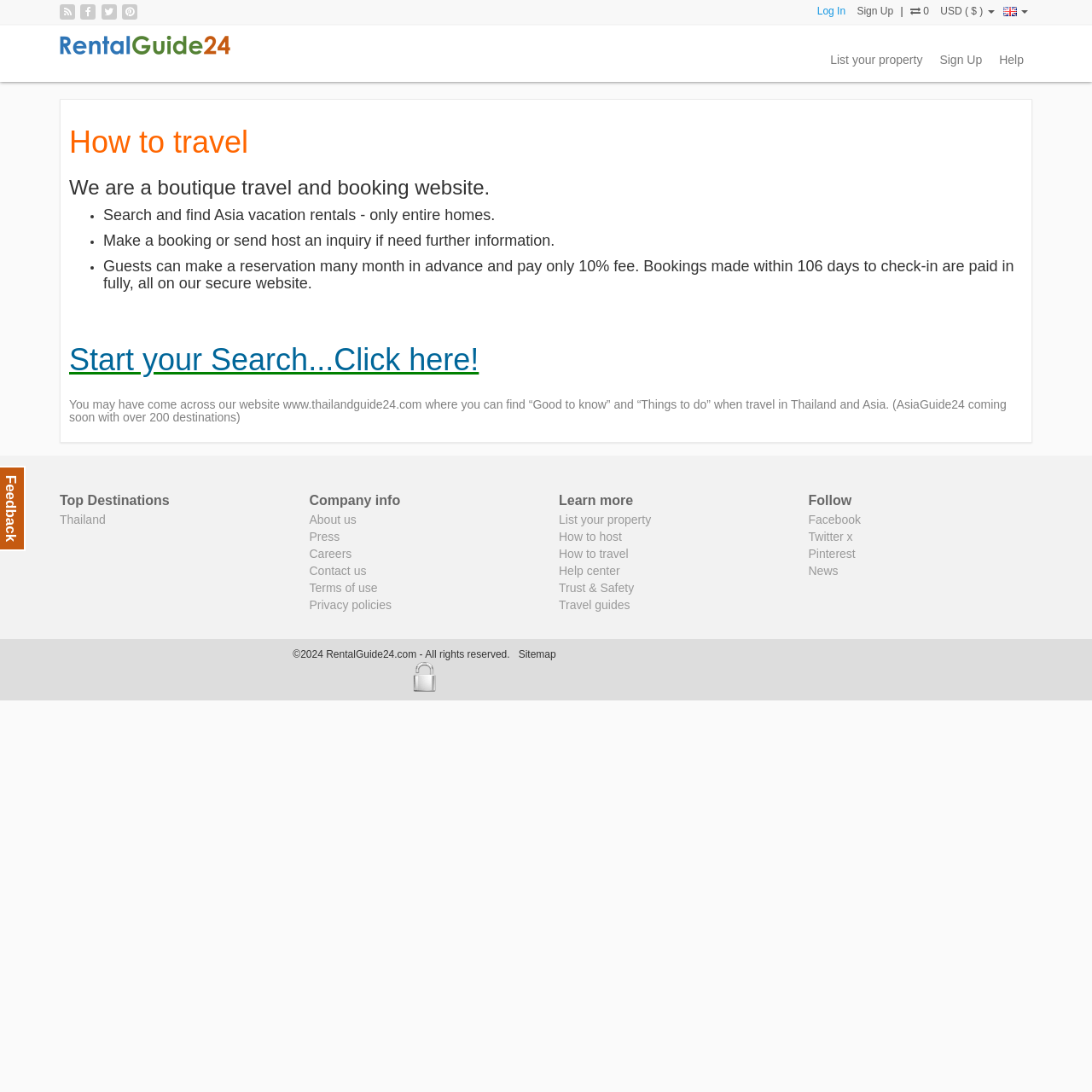Look at the image and give a detailed response to the following question: What is the purpose of the 'List your property' link?

The 'List your property' link is likely intended for property owners who want to list their properties on the RentalGuide24 website, allowing them to reach potential guests and renters.